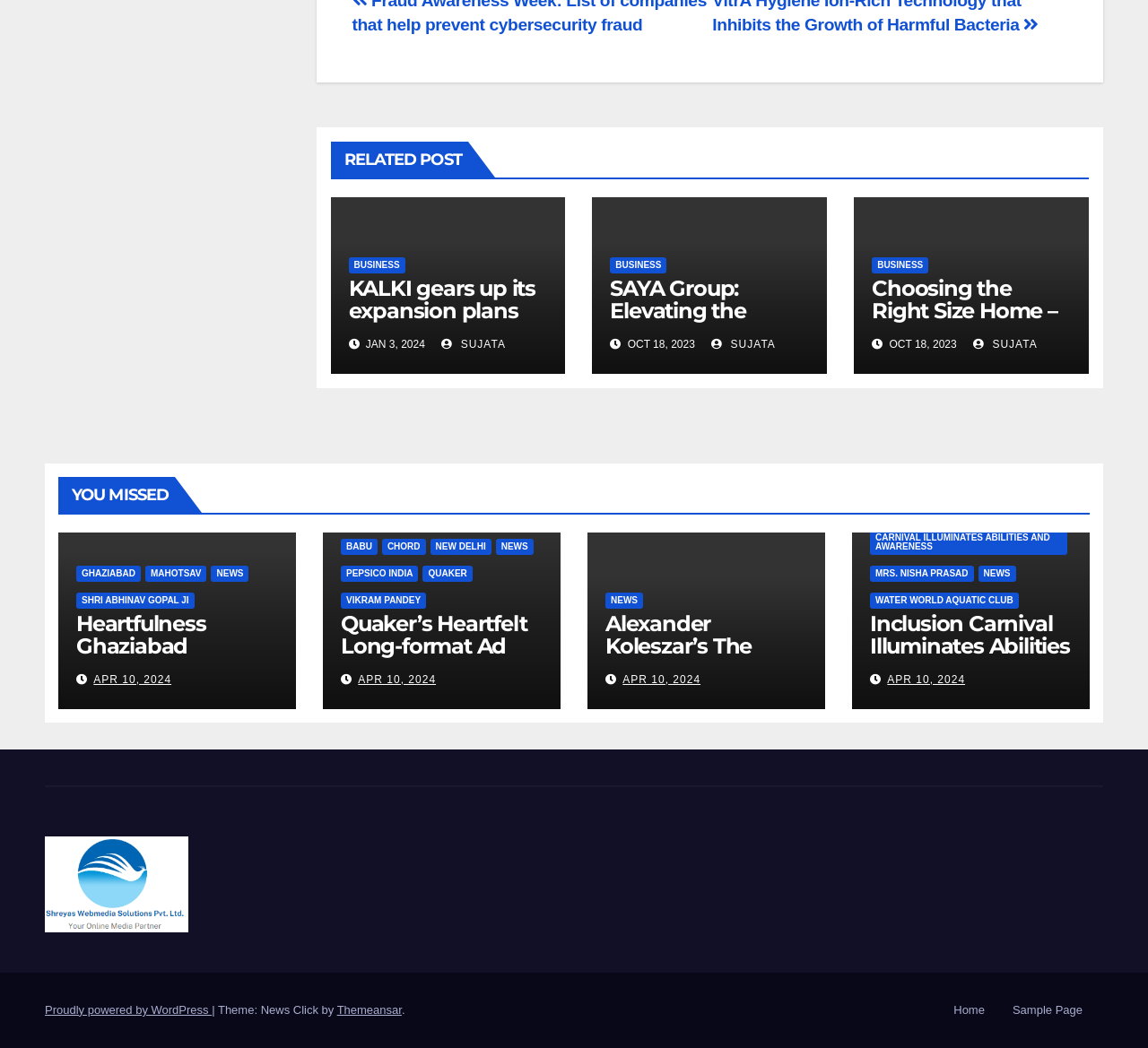Determine the bounding box coordinates of the UI element that matches the following description: "Proudly powered by WordPress". The coordinates should be four float numbers between 0 and 1 in the format [left, top, right, bottom].

[0.039, 0.957, 0.185, 0.97]